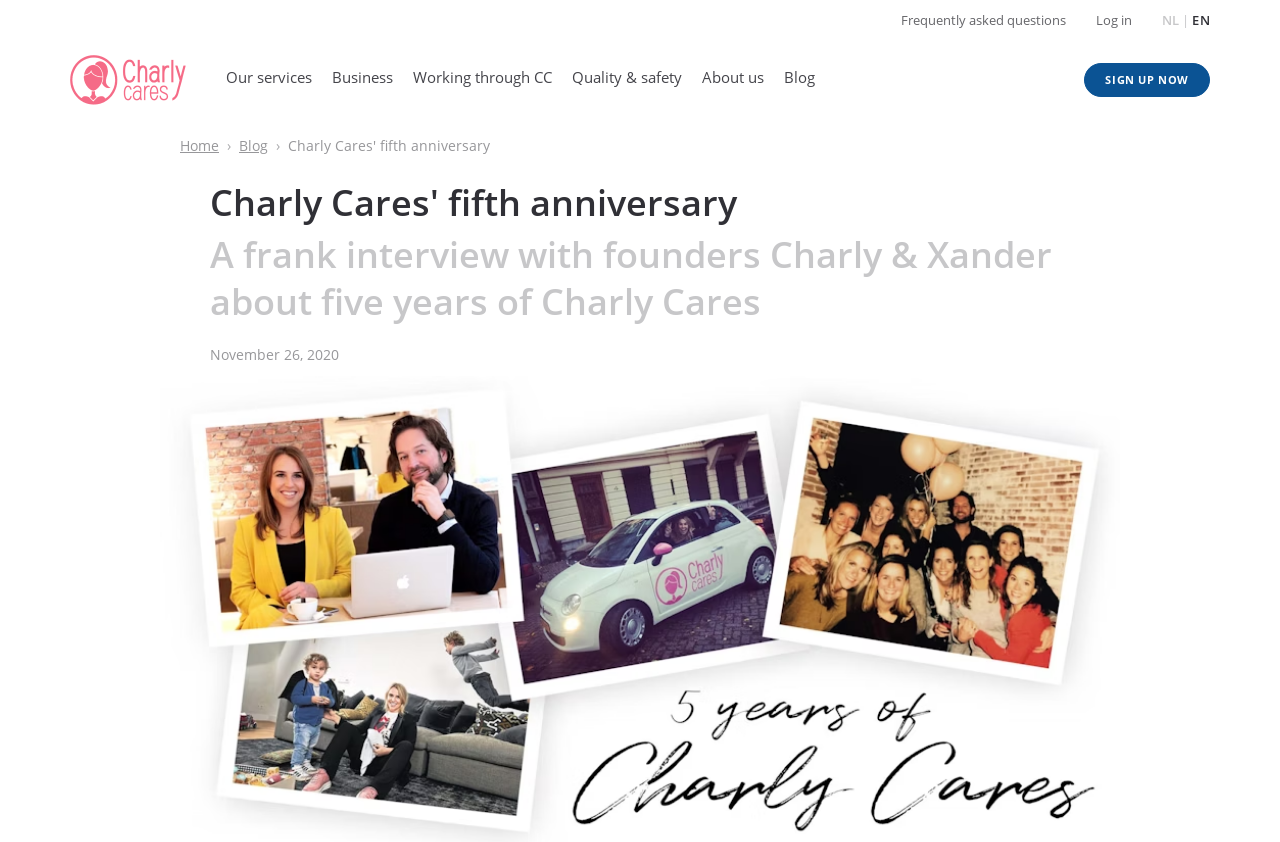What is the purpose of the 'SIGN UP NOW' button?
Provide a well-explained and detailed answer to the question.

The 'SIGN UP NOW' button is a call-to-action element that encourages users to sign up for the service provided by Charly Cares. The button is prominently displayed at the top right corner of the webpage, indicating its importance.